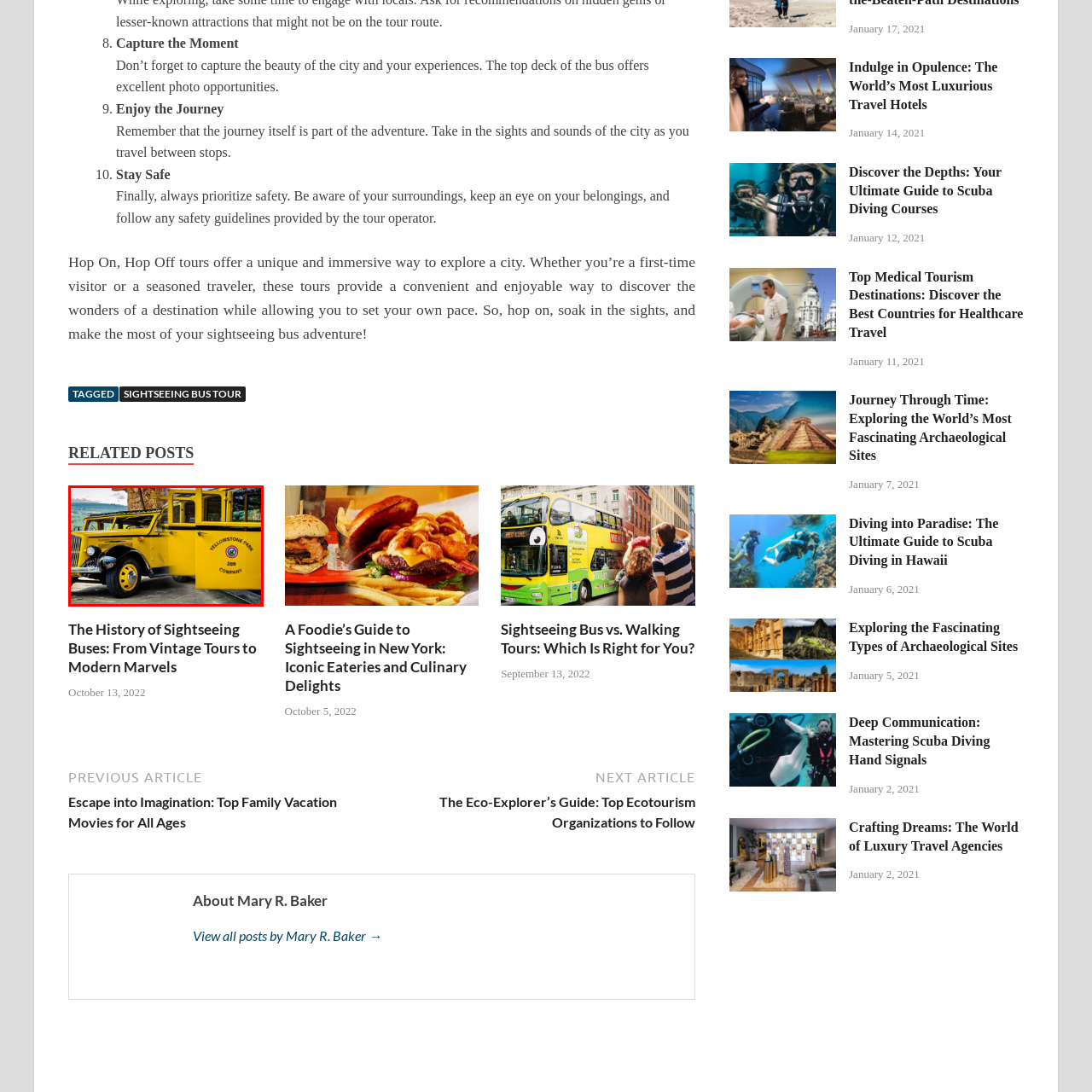Please provide a comprehensive description of the image highlighted by the red bounding box.

This captivating image showcases a vintage yellow bus used for tours in Yellowstone National Park. The bus, with its classic curved lines and distinctive yellow exterior, exudes nostalgia and charm, evoking a sense of adventure. The door swings open to reveal the emblem of the Yellowstone Park Company, inviting visitors to embark on a scenic journey through one of America’s most iconic landscapes. The backdrop hints at the park's stunning natural beauty, with rolling hills and greenery that set the scene for exploring geysers, wildlife, and breathtaking vistas. This mode of transport not only facilitates exploration but also enhances the overall experience, allowing travelers to connect with the history and allure of Yellowstone.